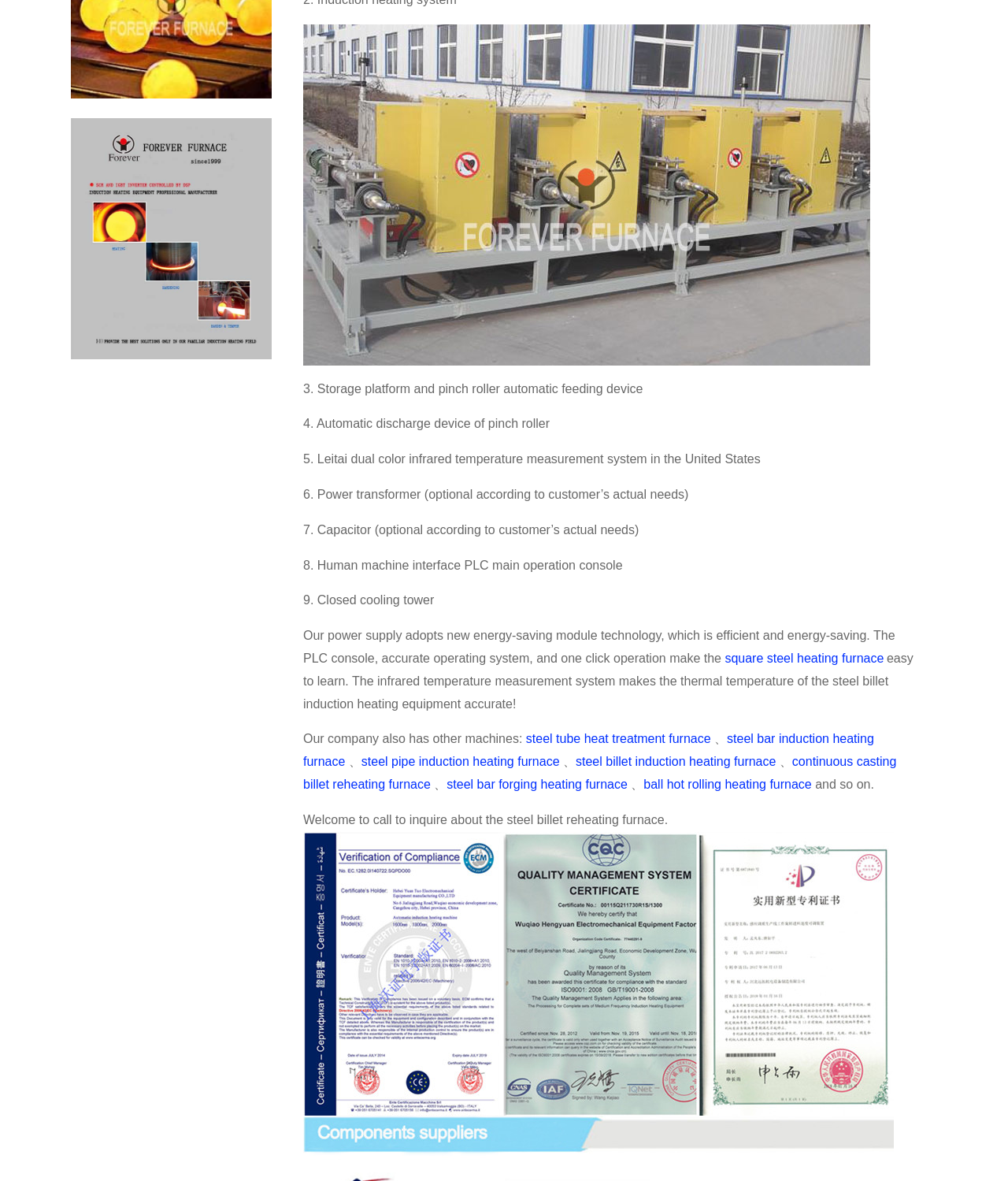Determine the bounding box coordinates for the HTML element mentioned in the following description: "square steel heating furnace". The coordinates should be a list of four floats ranging from 0 to 1, represented as [left, top, right, bottom].

[0.719, 0.552, 0.877, 0.563]